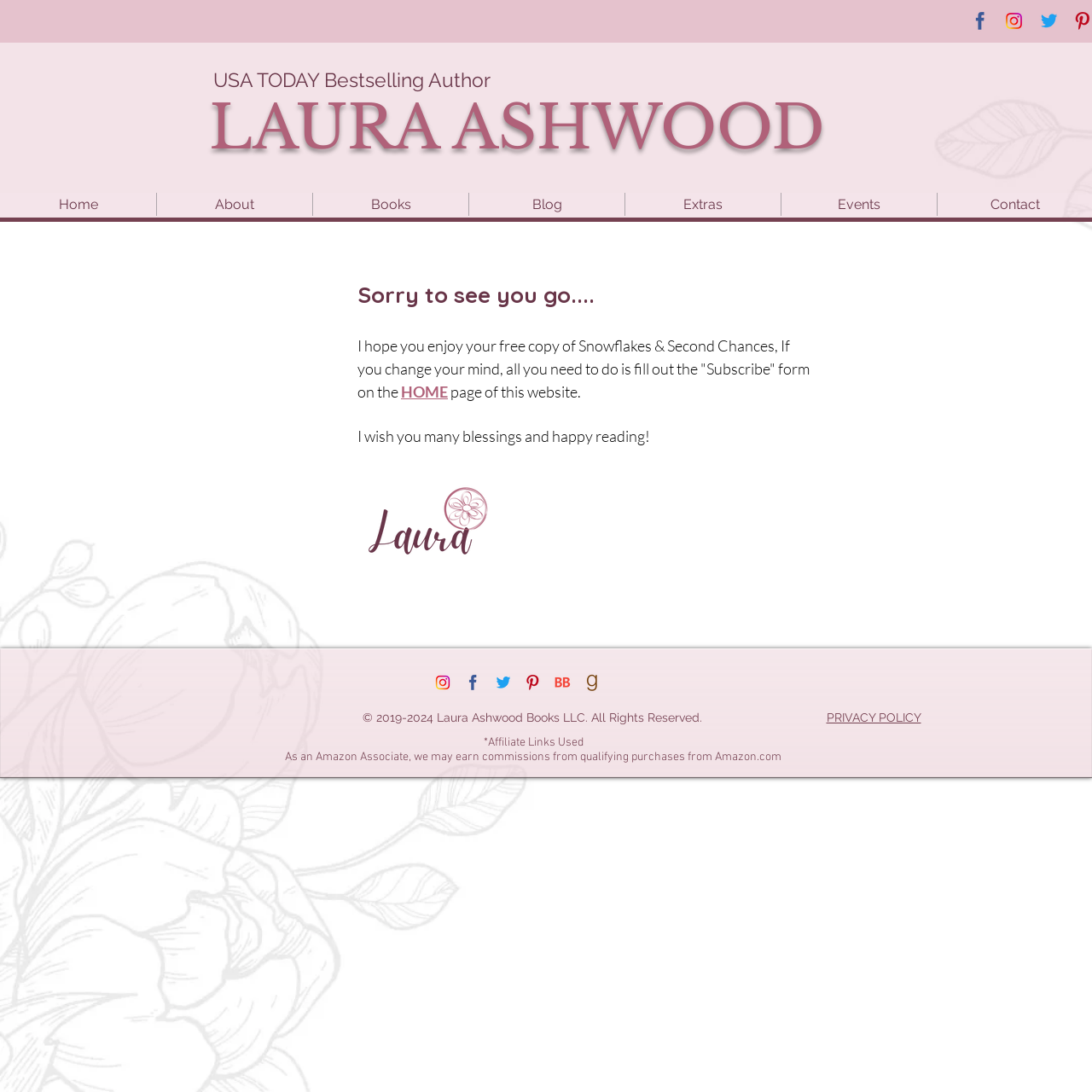Please provide the bounding box coordinates for the UI element as described: "June 2022". The coordinates must be four floats between 0 and 1, represented as [left, top, right, bottom].

None